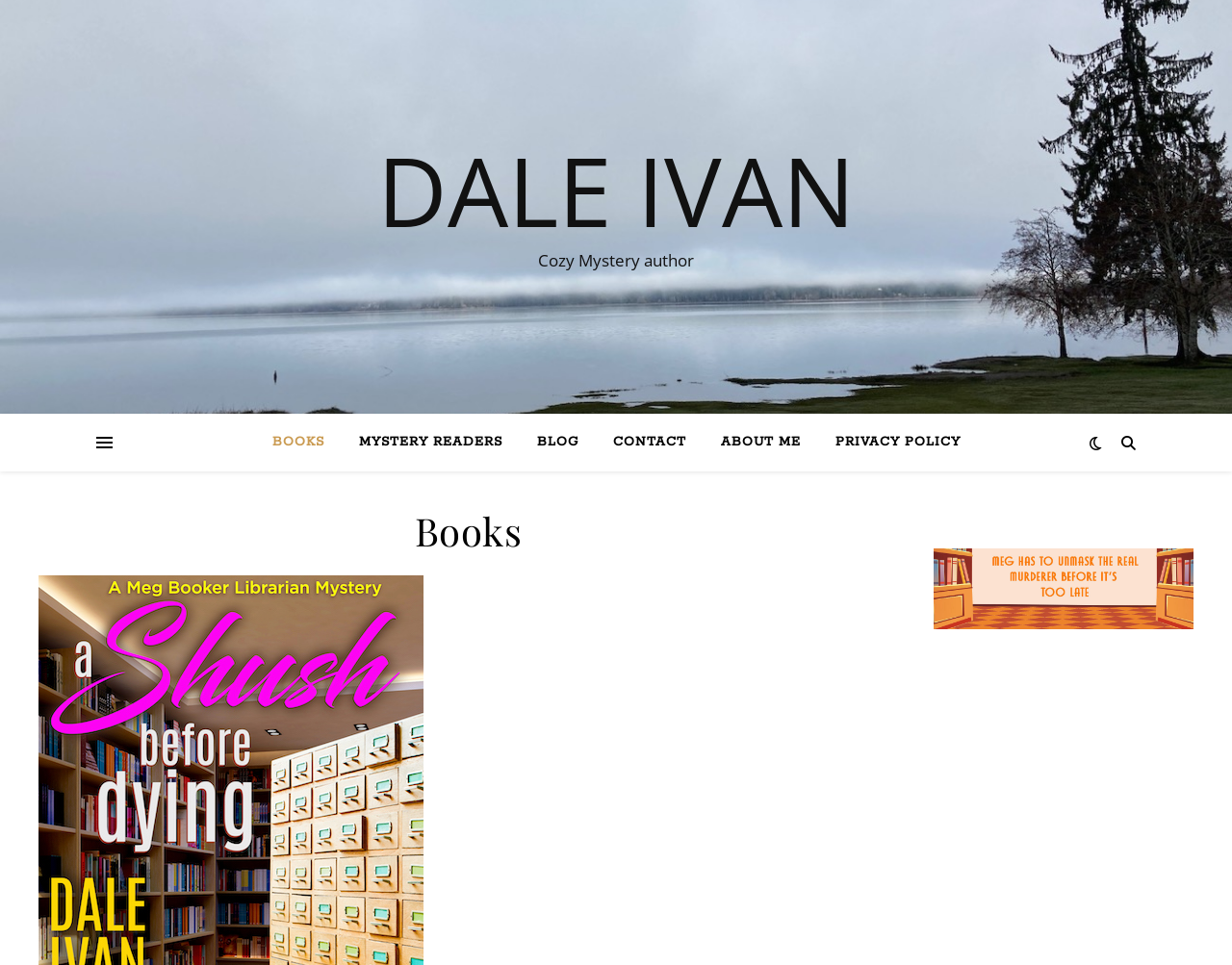Identify the bounding box coordinates for the UI element mentioned here: "Books". Provide the coordinates as four float values between 0 and 1, i.e., [left, top, right, bottom].

[0.221, 0.429, 0.275, 0.489]